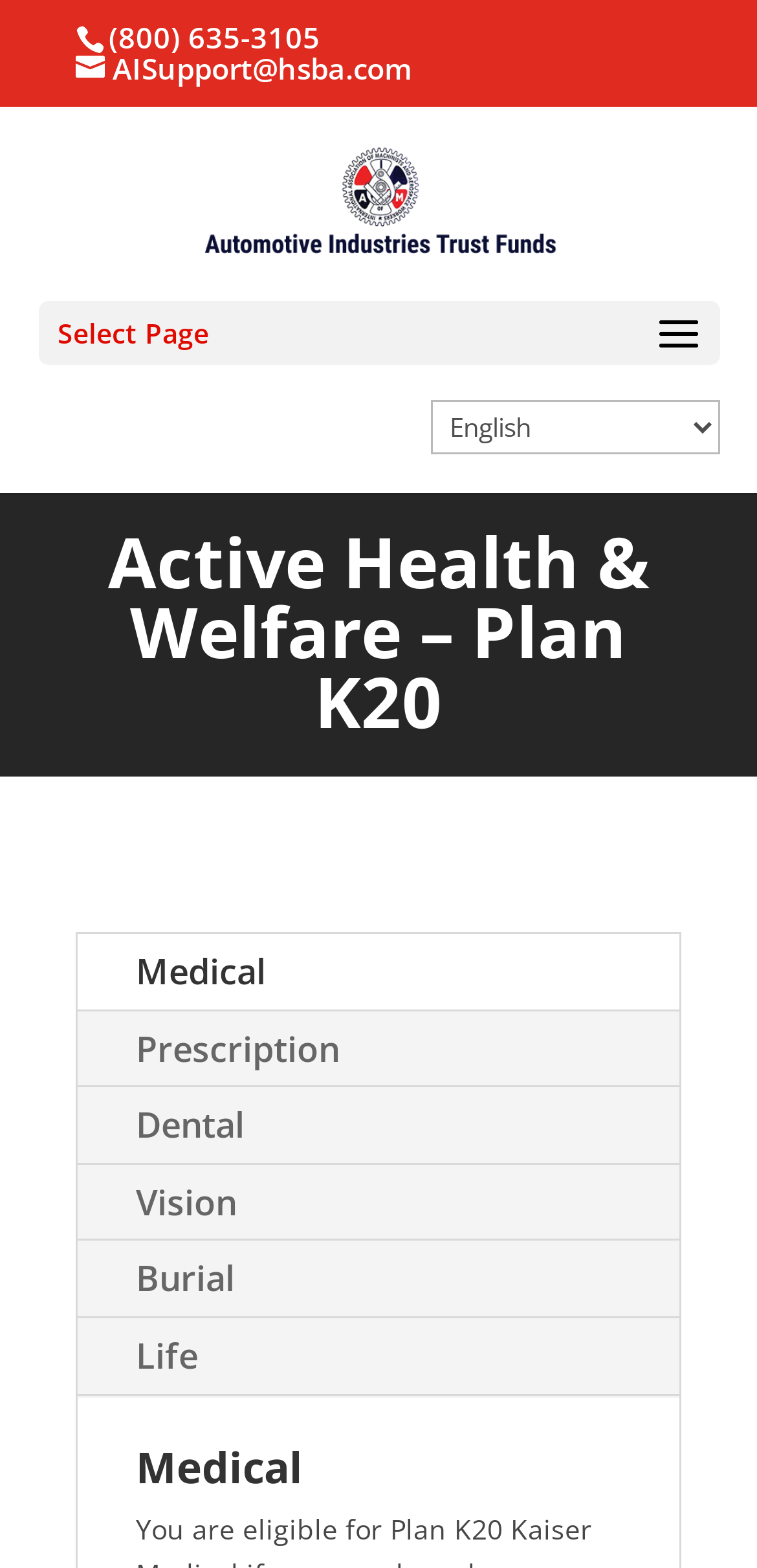Could you specify the bounding box coordinates for the clickable section to complete the following instruction: "Contact Us"?

None